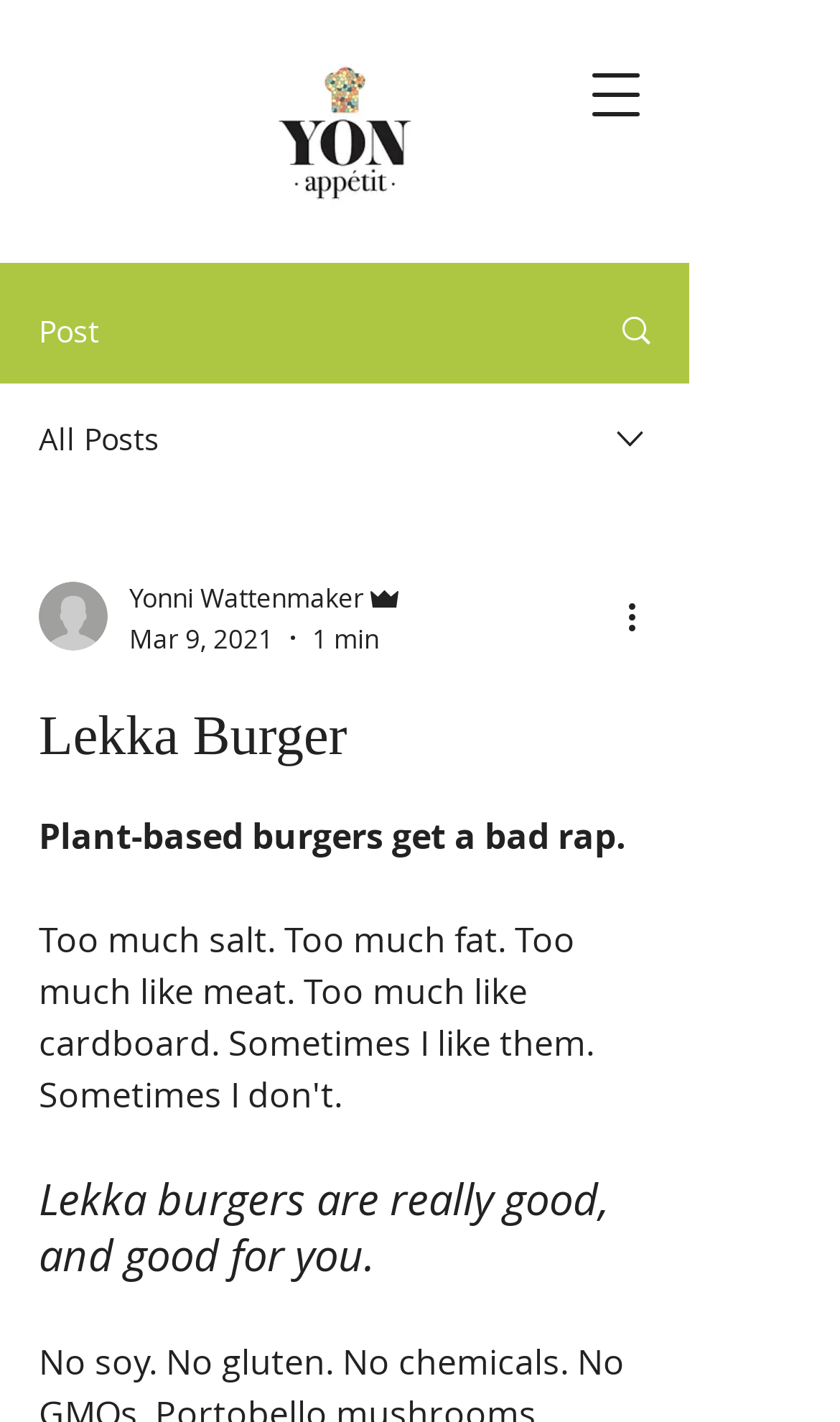Who is the author of the post?
Look at the image and answer the question using a single word or phrase.

Yonni Wattenmaker